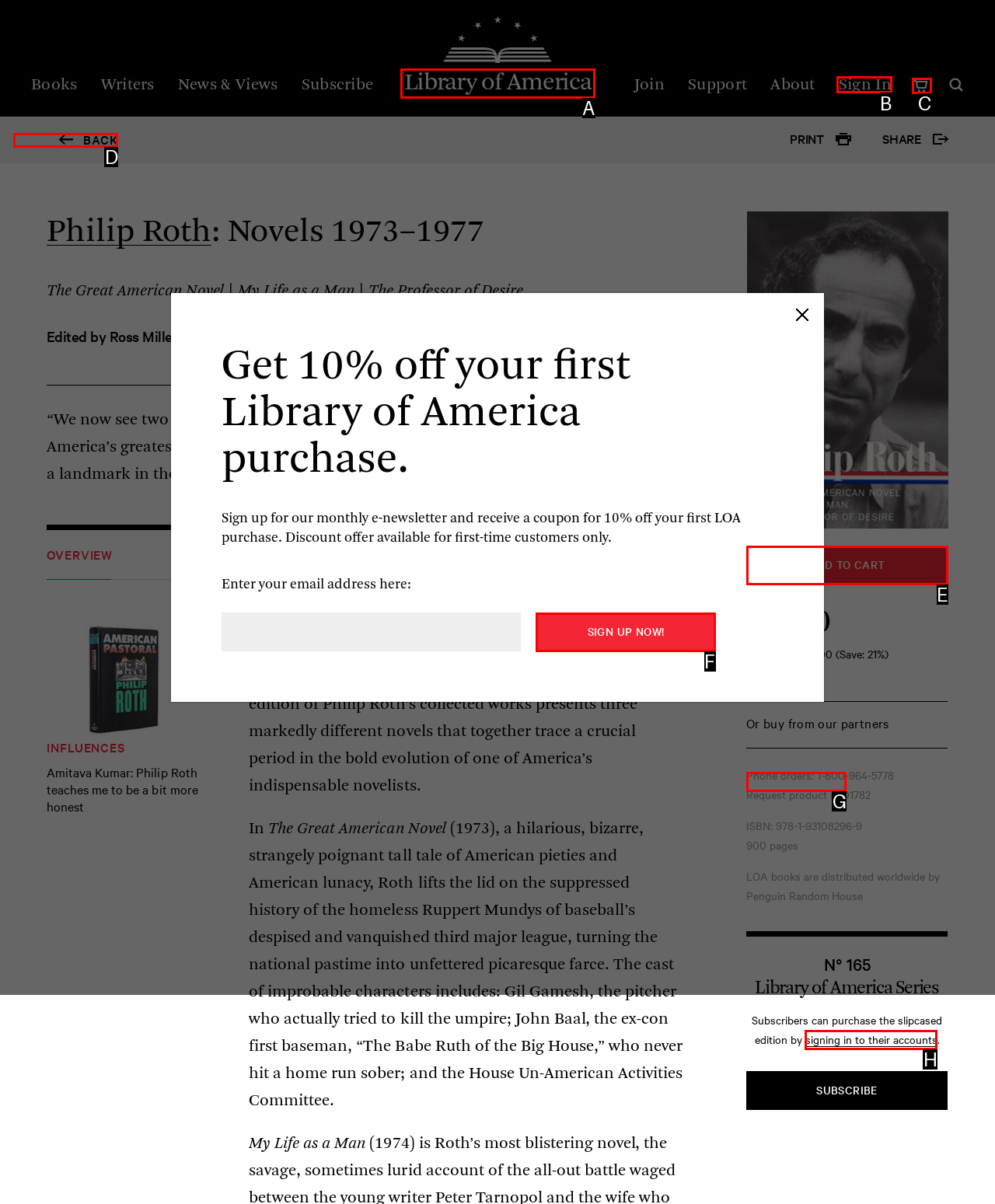Indicate which UI element needs to be clicked to fulfill the task: Click on the 'Sign up now!' button
Answer with the letter of the chosen option from the available choices directly.

F